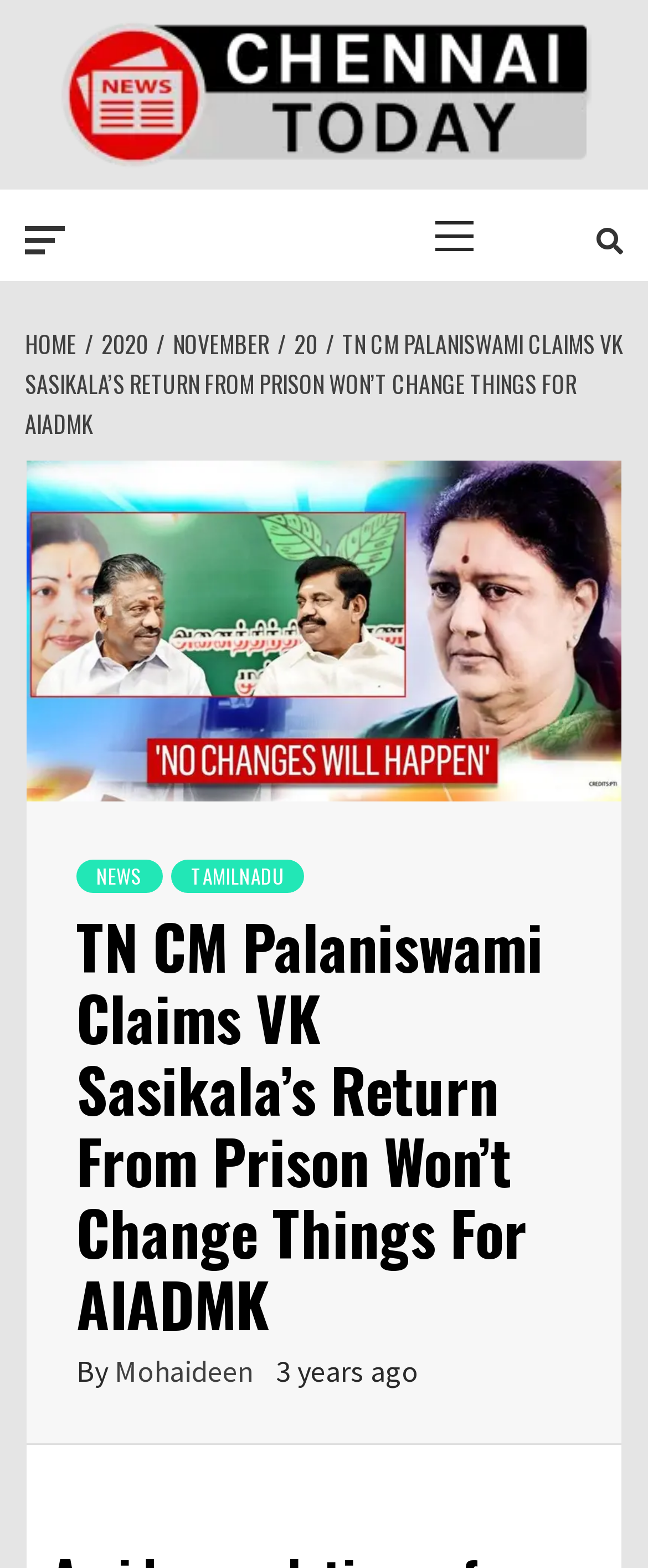Please identify the bounding box coordinates of the clickable area that will fulfill the following instruction: "view primary menu". The coordinates should be in the format of four float numbers between 0 and 1, i.e., [left, top, right, bottom].

[0.038, 0.121, 0.962, 0.179]